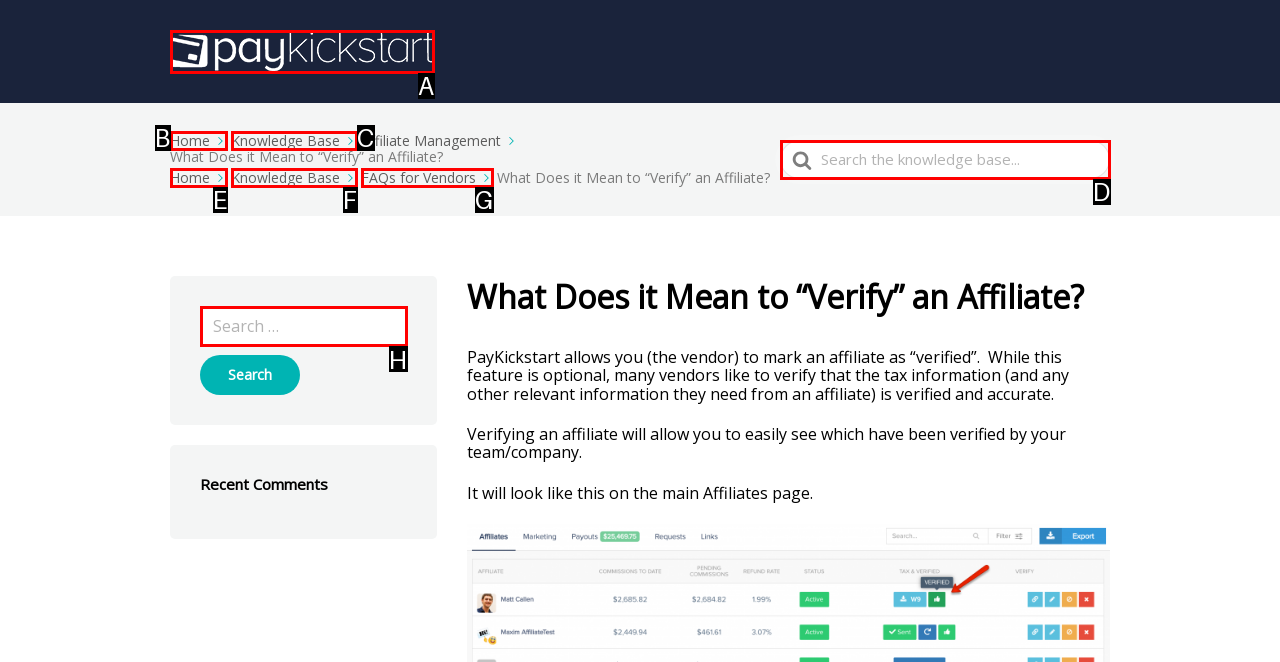With the description: Knowledge Base, find the option that corresponds most closely and answer with its letter directly.

F